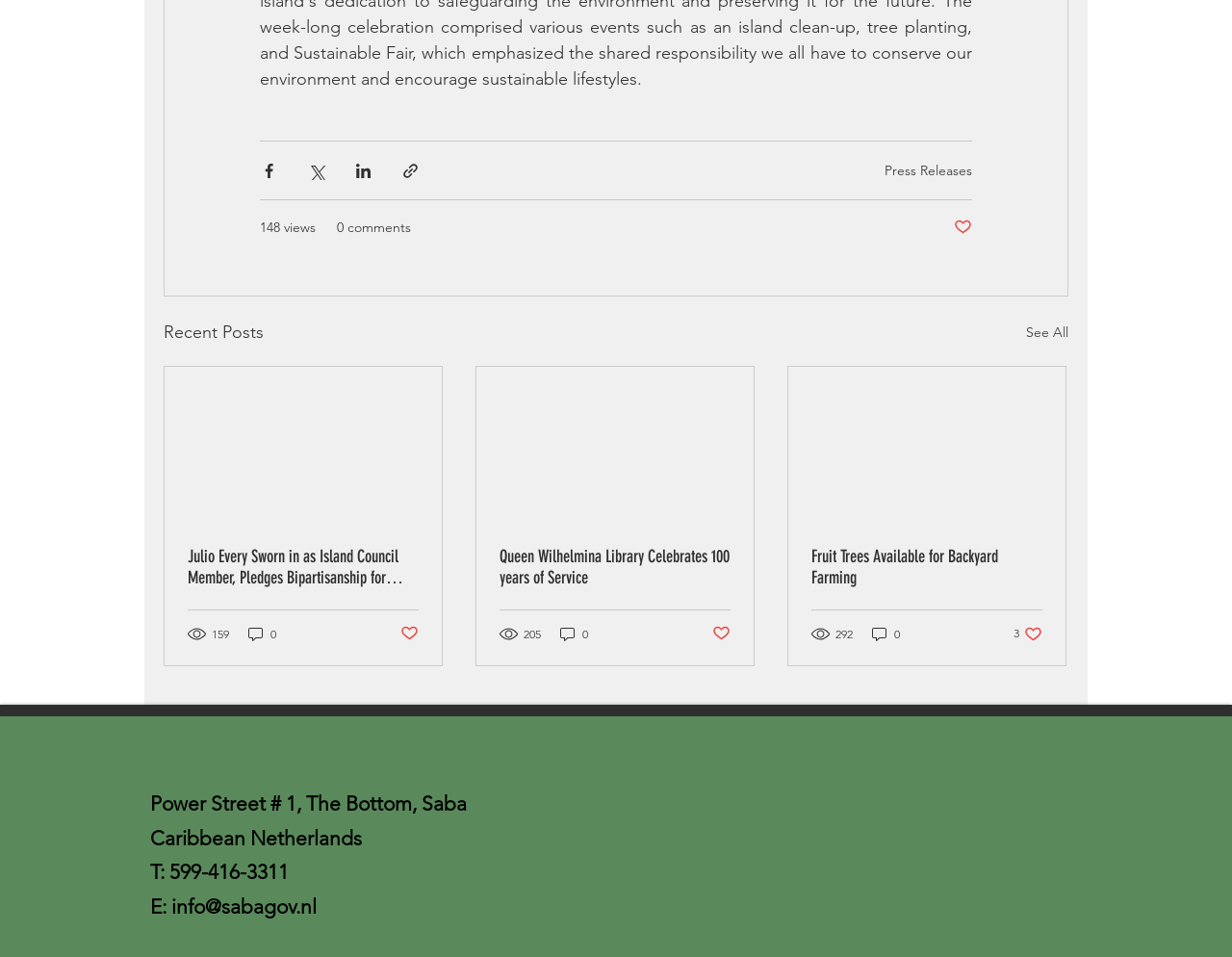Please pinpoint the bounding box coordinates for the region I should click to adhere to this instruction: "Share via Facebook".

[0.211, 0.169, 0.226, 0.188]